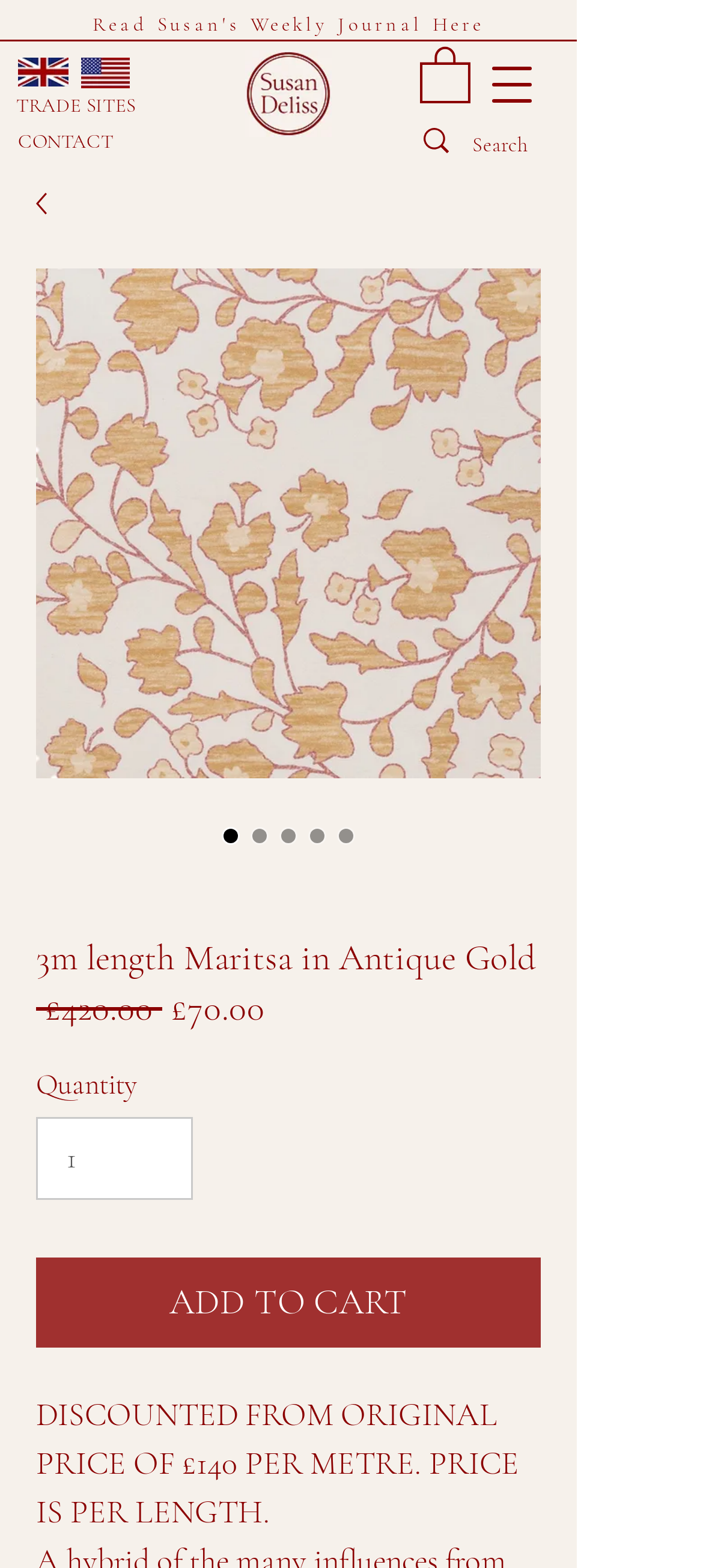Provide the bounding box coordinates in the format (top-left x, top-left y, bottom-right x, bottom-right y). All values are floating point numbers between 0 and 1. Determine the bounding box coordinate of the UI element described as: CONTACT

[0.026, 0.082, 0.162, 0.097]